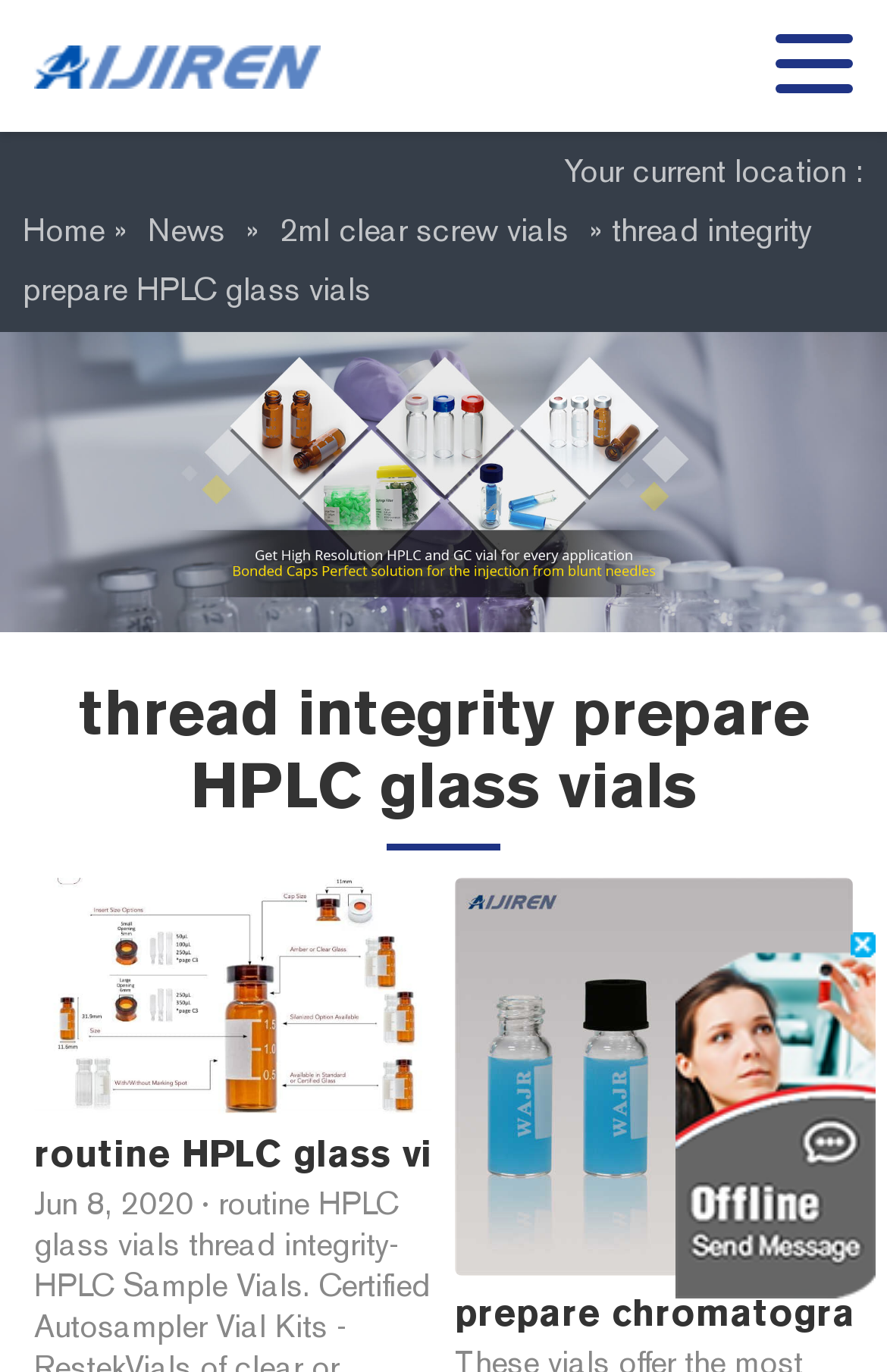Generate the text content of the main headline of the webpage.

thread integrity prepare HPLC glass vials